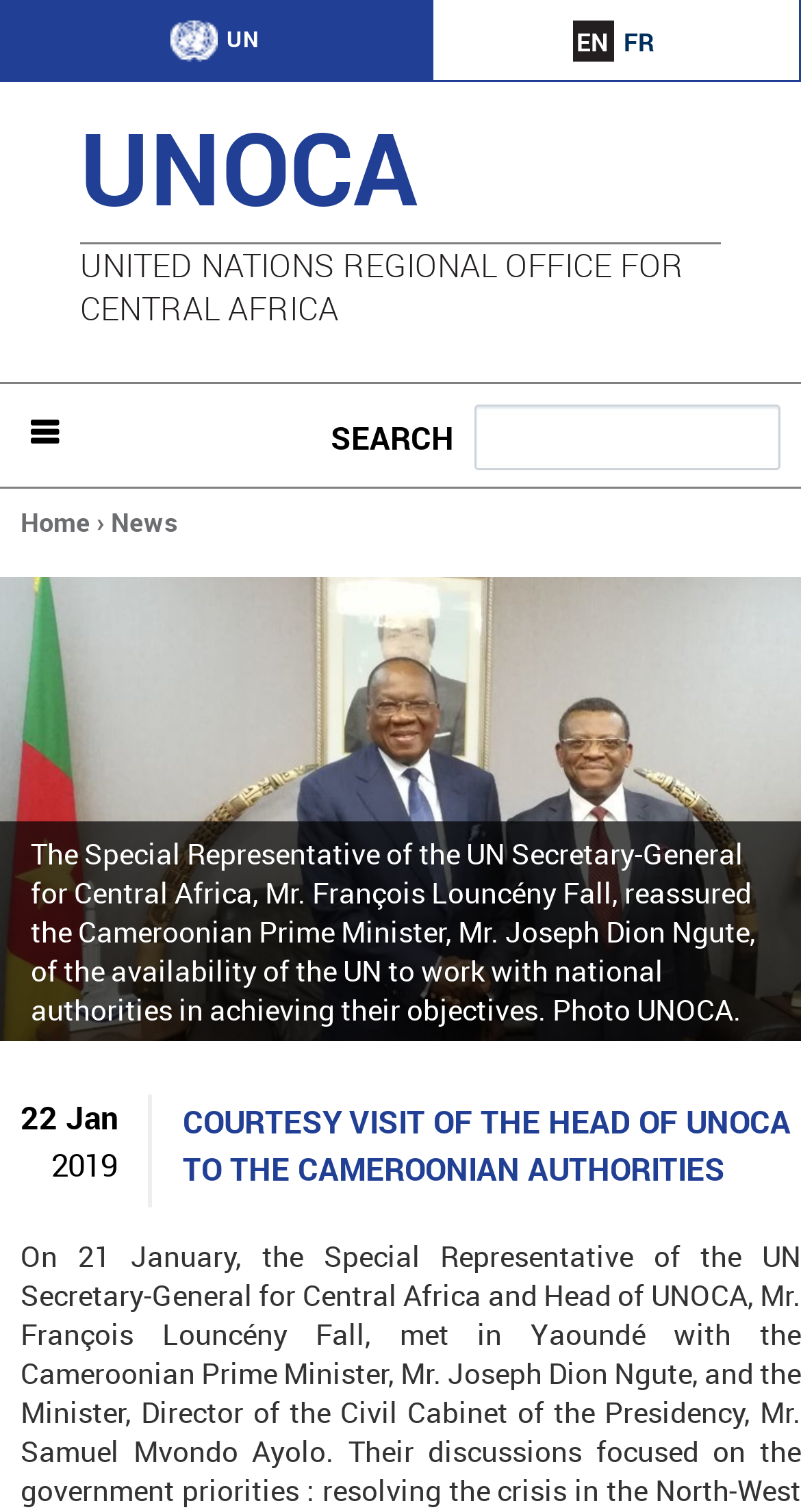Please predict the bounding box coordinates of the element's region where a click is necessary to complete the following instruction: "Read news". The coordinates should be represented by four float numbers between 0 and 1, i.e., [left, top, right, bottom].

[0.138, 0.334, 0.223, 0.357]